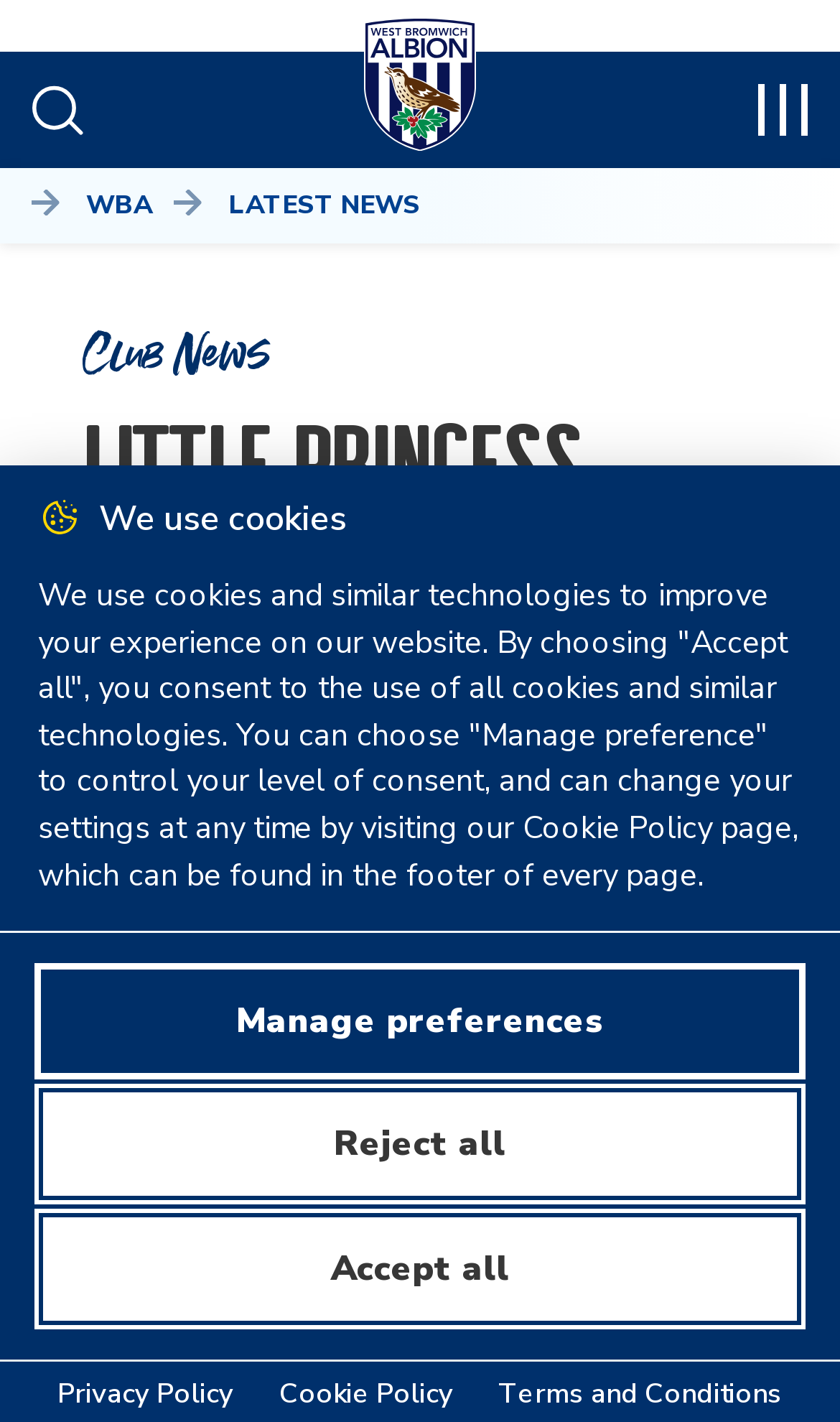What is the location of the event?
Refer to the image and provide a concise answer in one word or phrase.

Blackpool